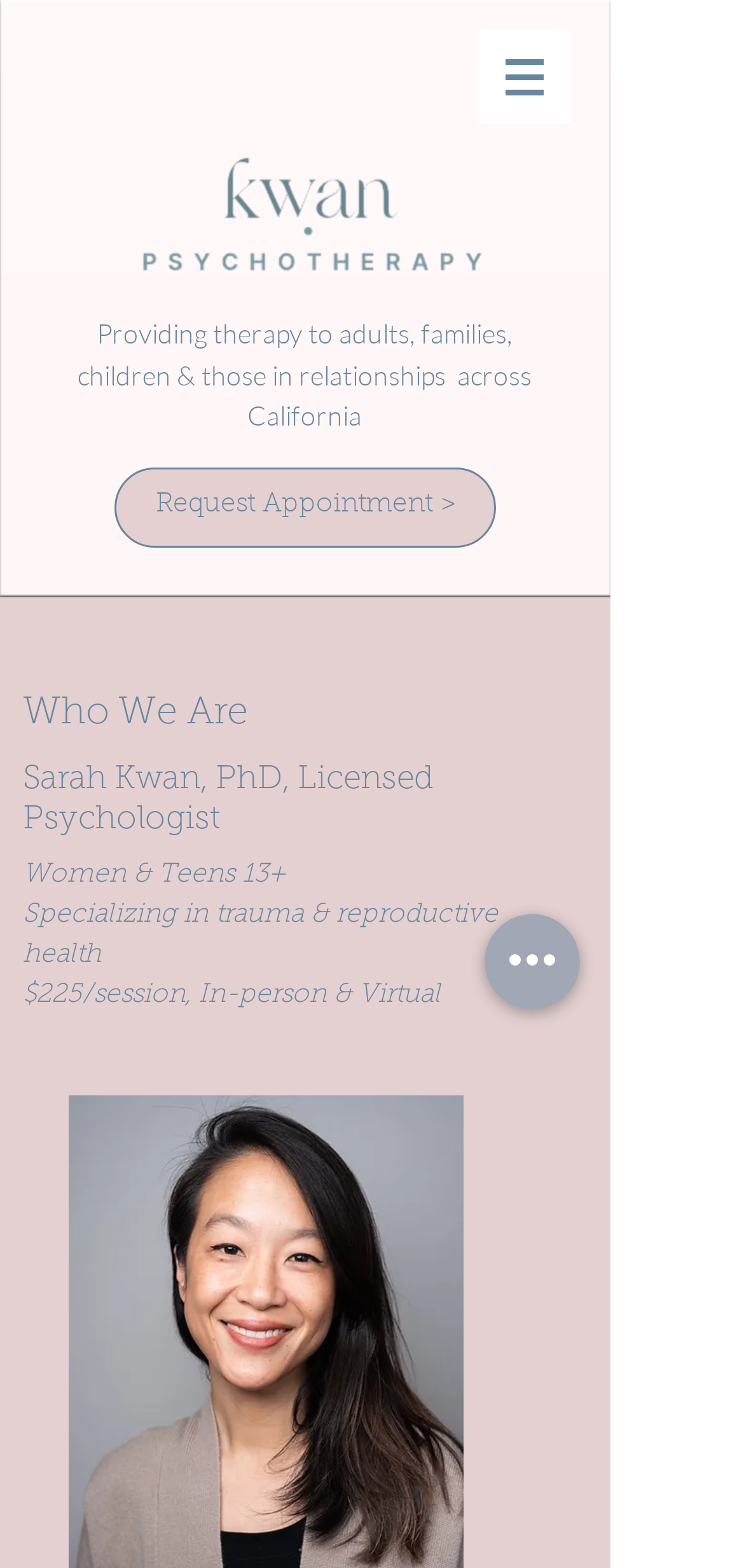Is the psychologist available for in-person sessions?
Examine the webpage screenshot and provide an in-depth answer to the question.

The website mentions 'In-person & Virtual' sessions, which implies that the psychologist is available for in-person sessions, in addition to virtual sessions.